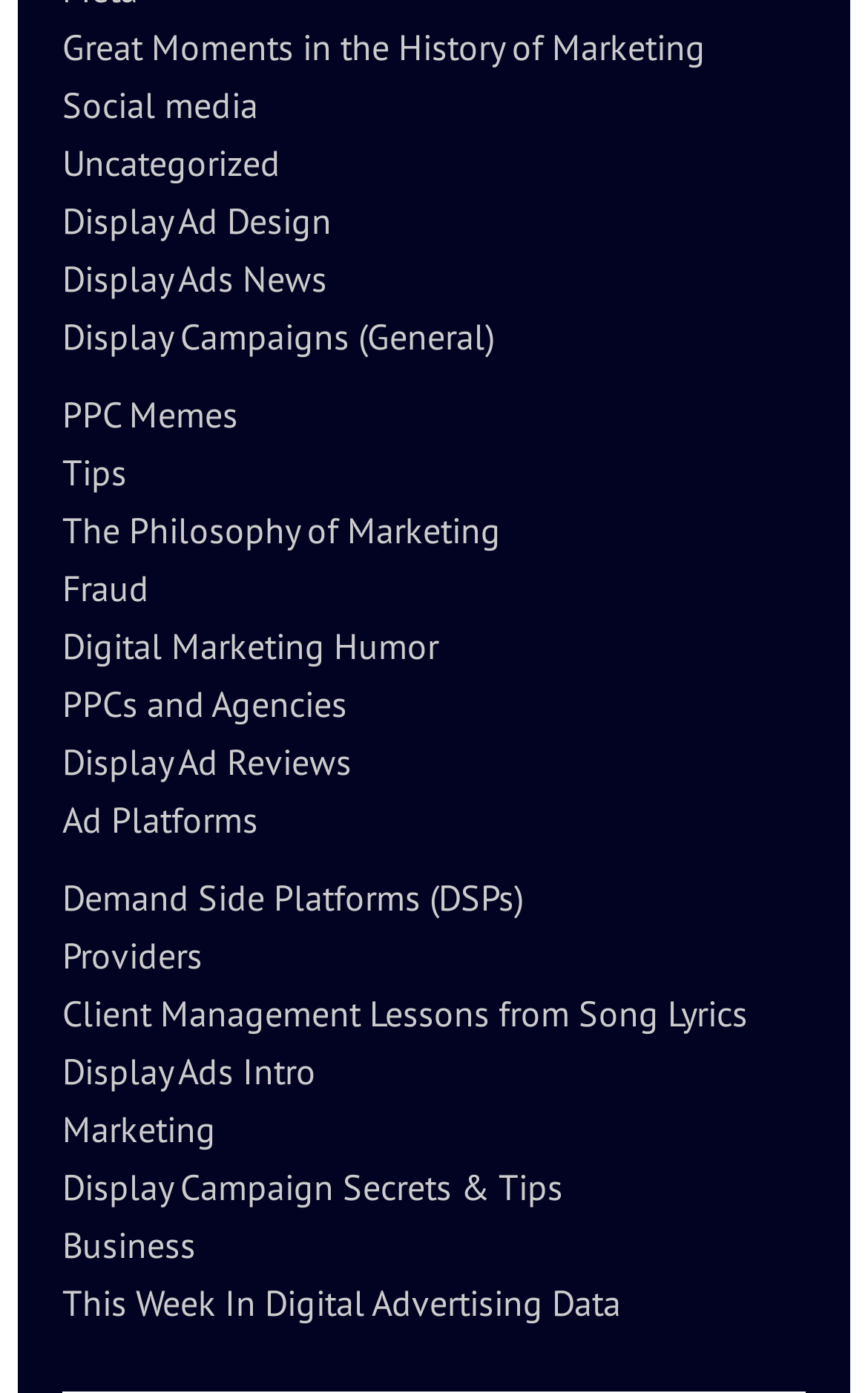What is the last link on the webpage? Using the information from the screenshot, answer with a single word or phrase.

This Week In Digital Advertising Data